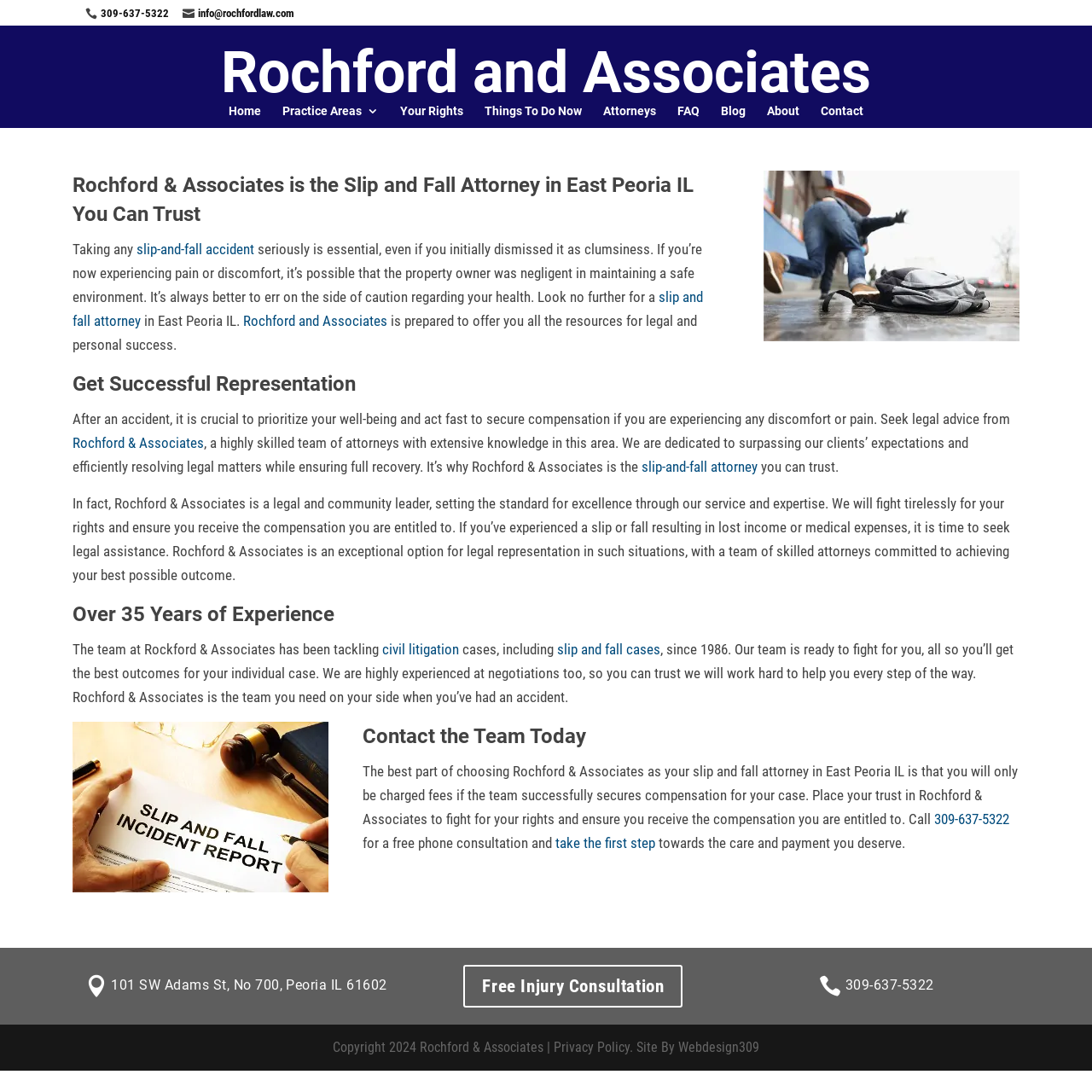What is the name of the law firm?
Please respond to the question with a detailed and informative answer.

The name of the law firm is prominently displayed at the top of the webpage, in the link element with the text 'Rochford and Associates'. This is a key piece of information that identifies the law firm and its brand.